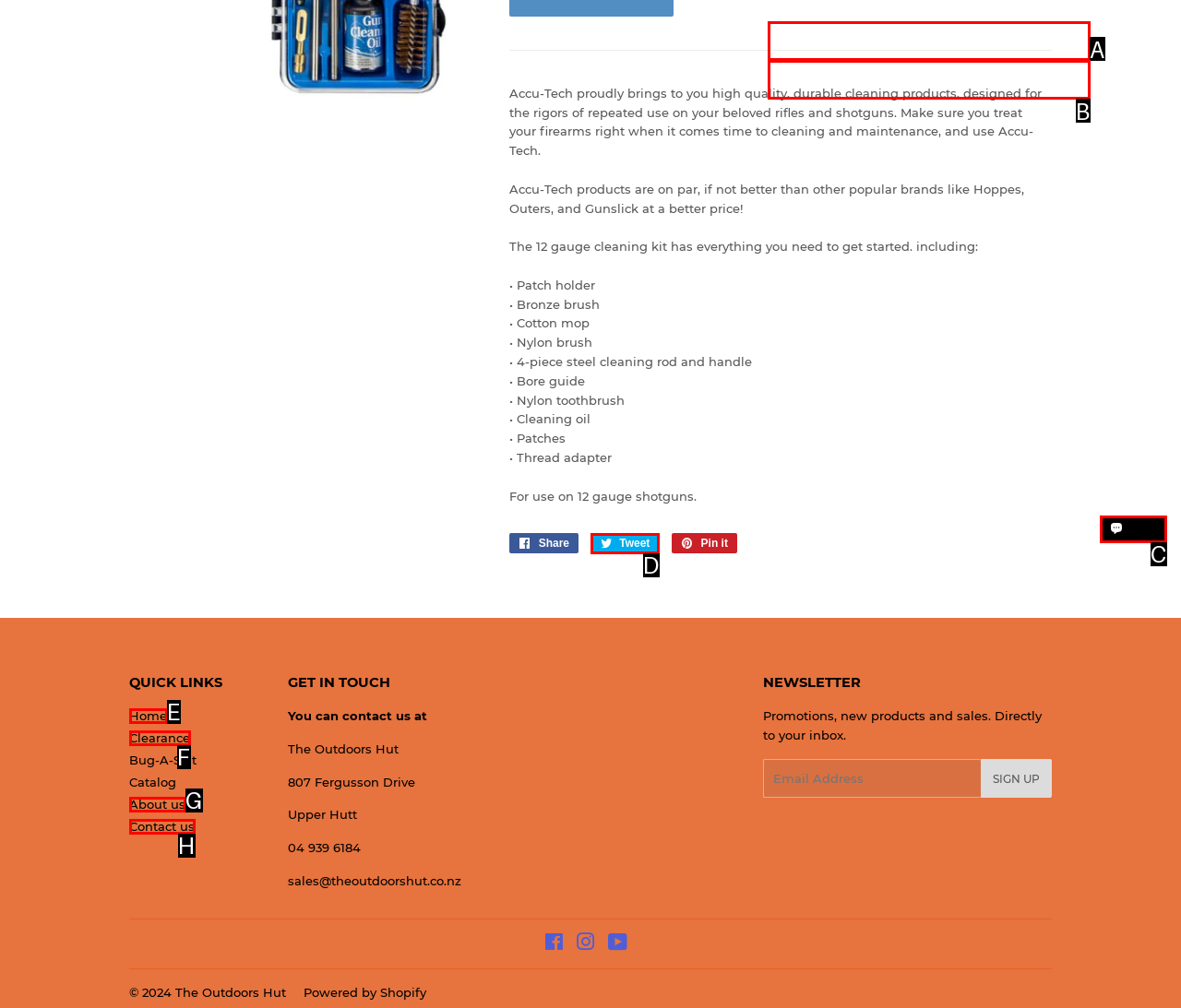Identify the option that corresponds to the given description: Tweet Tweet on Twitter. Reply with the letter of the chosen option directly.

D